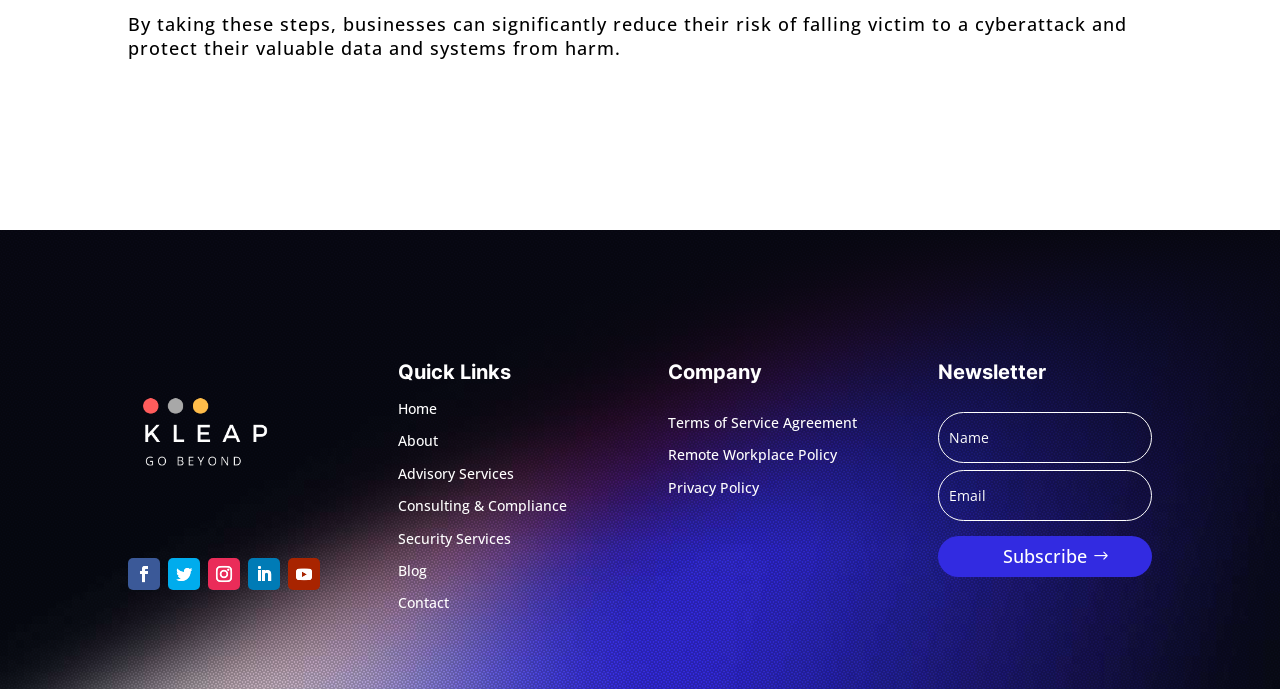Please reply with a single word or brief phrase to the question: 
What type of services does the company offer?

Advisory and security services